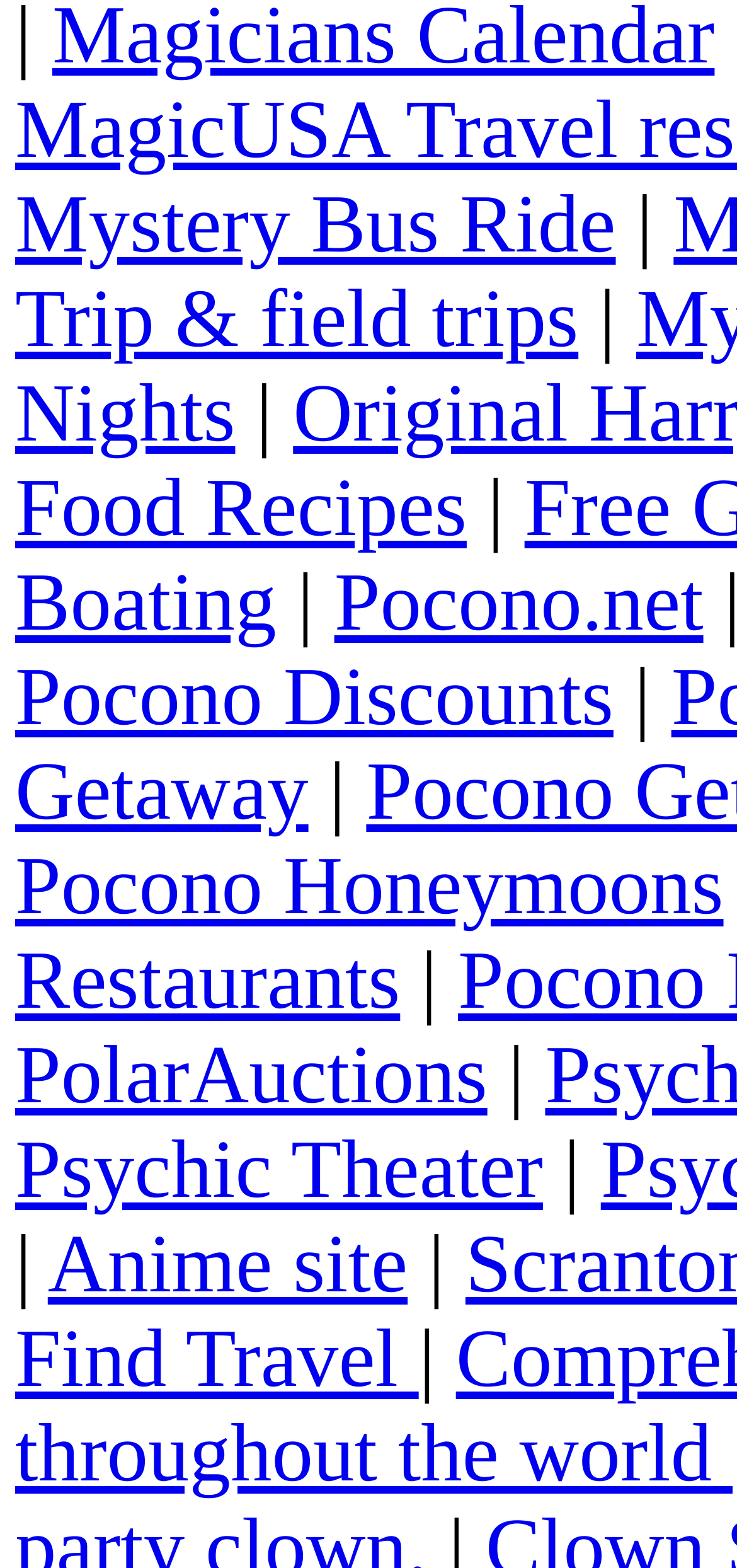How many links are there on the webpage?
Please use the image to provide a one-word or short phrase answer.

6